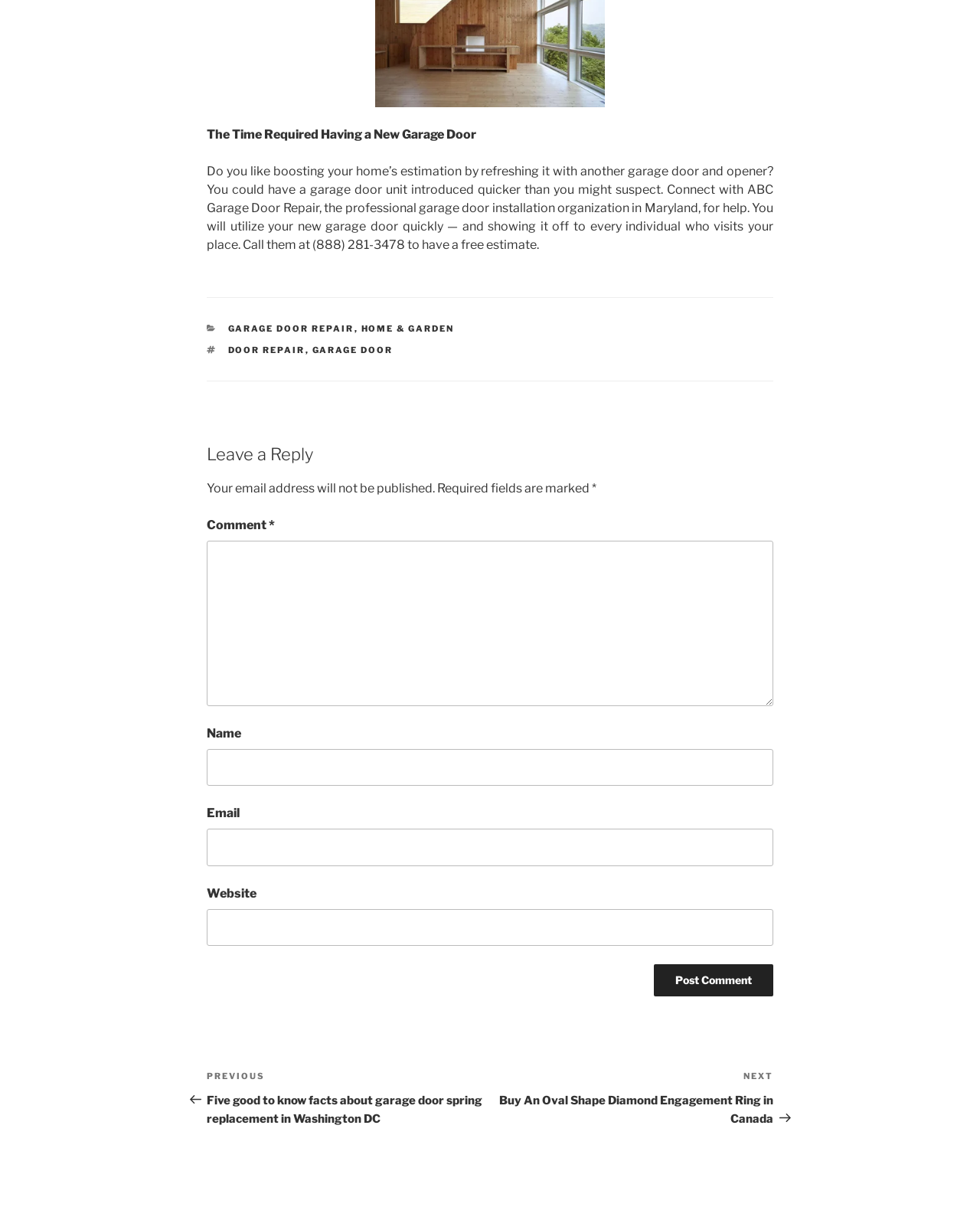Using the webpage screenshot, find the UI element described by garage door. Provide the bounding box coordinates in the format (top-left x, top-left y, bottom-right x, bottom-right y), ensuring all values are floating point numbers between 0 and 1.

[0.318, 0.285, 0.401, 0.294]